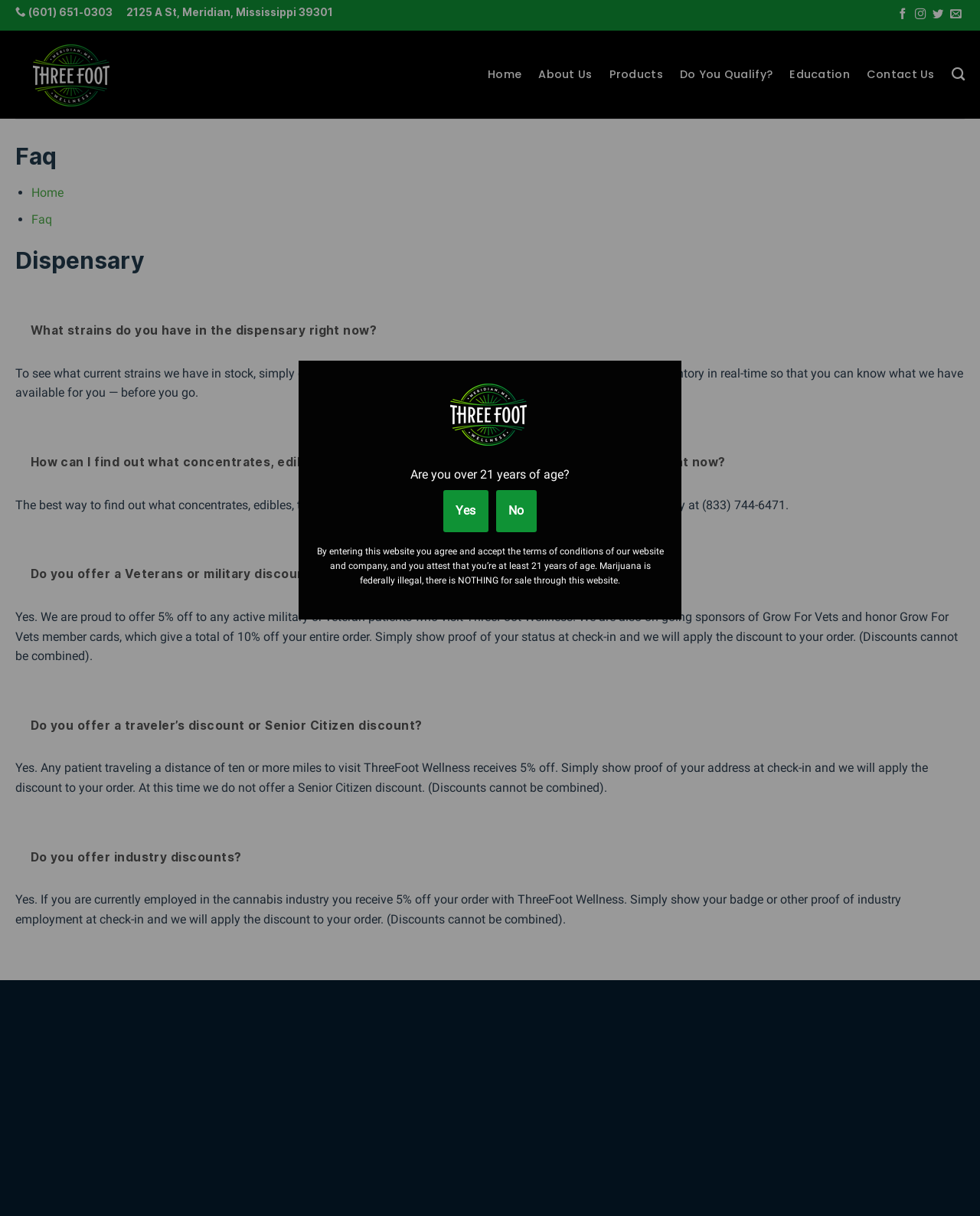Please give a short response to the question using one word or a phrase:
Do veterans receive a discount?

Yes, 5% off